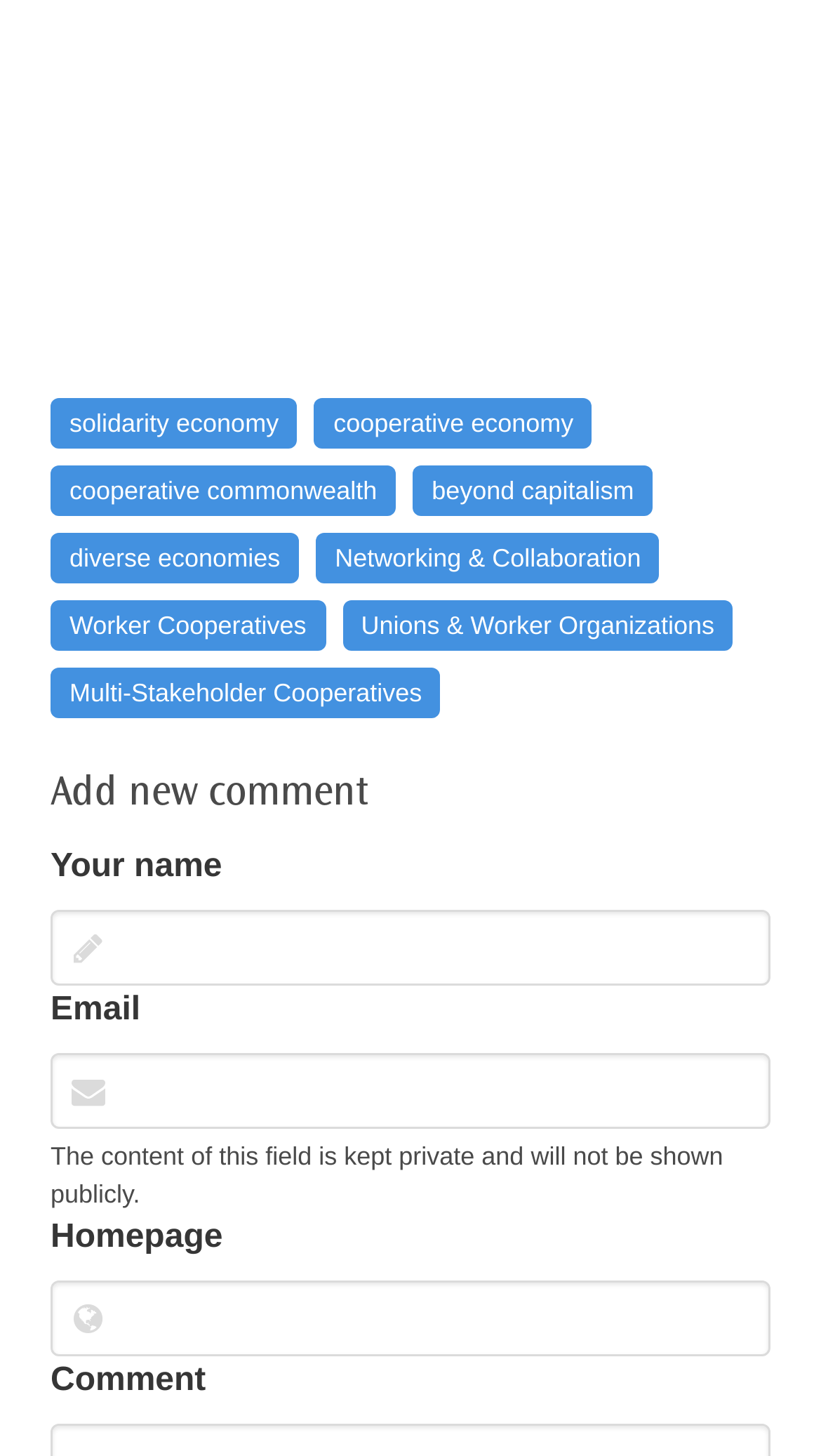Could you provide the bounding box coordinates for the portion of the screen to click to complete this instruction: "Discover designs on Red Bubble site"?

None